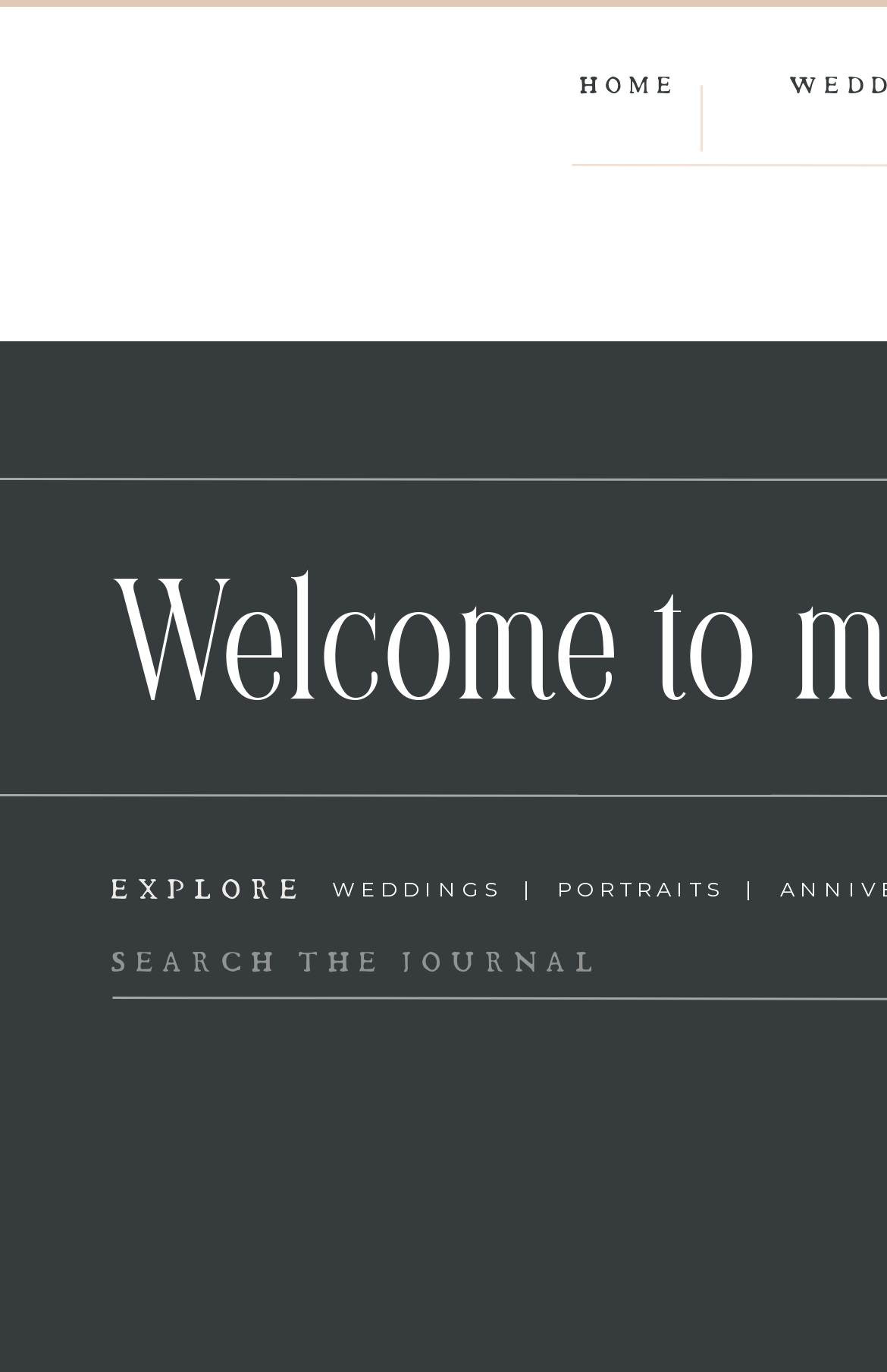Predict the bounding box of the UI element based on this description: "parent_node: HOME".

[0.072, 0.035, 0.49, 0.202]